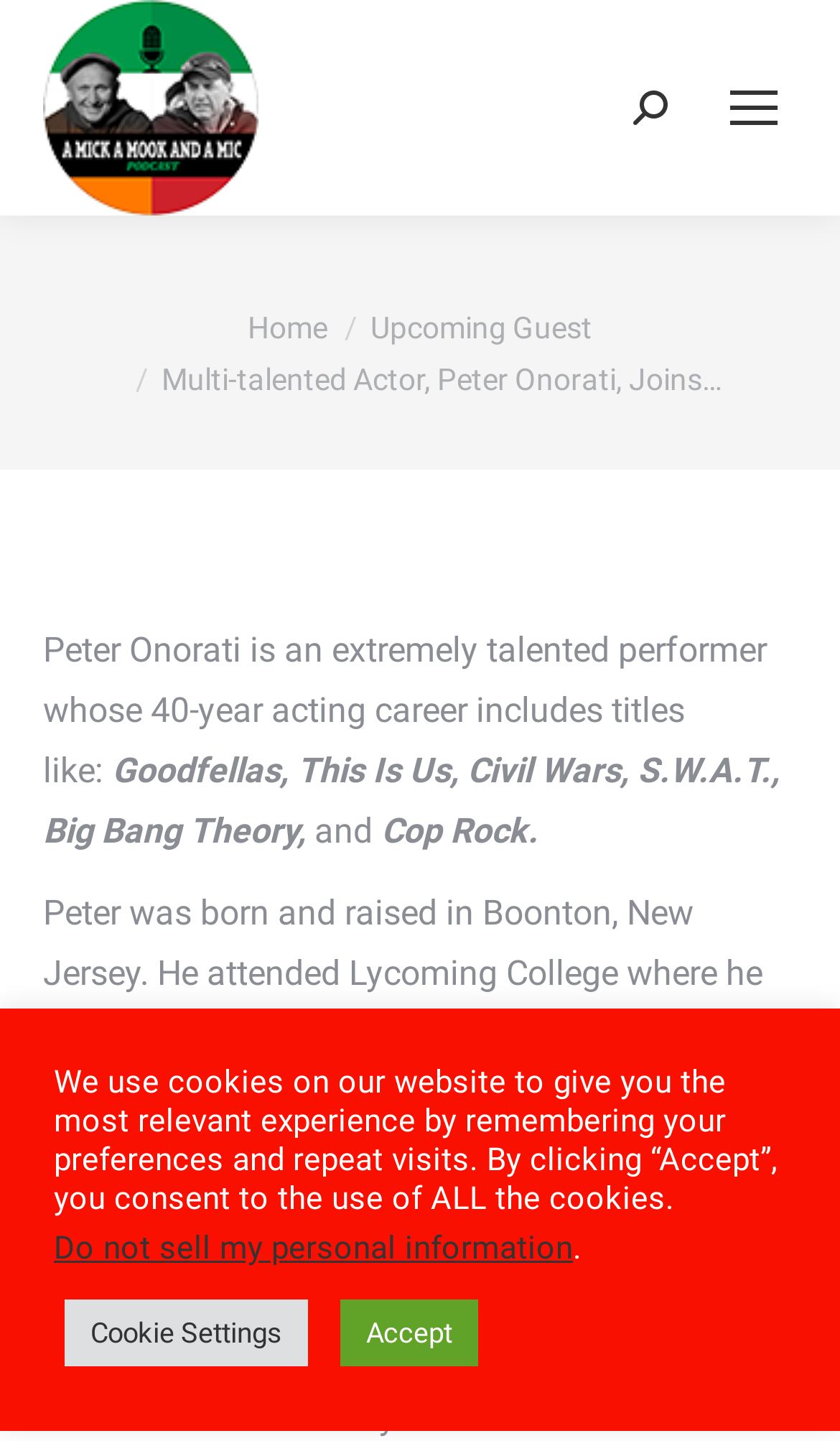Please provide a comprehensive response to the question based on the details in the image: What is Peter Onorati's profession?

Based on the webpage content, Peter Onorati is described as an extremely talented performer with a 40-year acting career, which indicates that his profession is an actor.